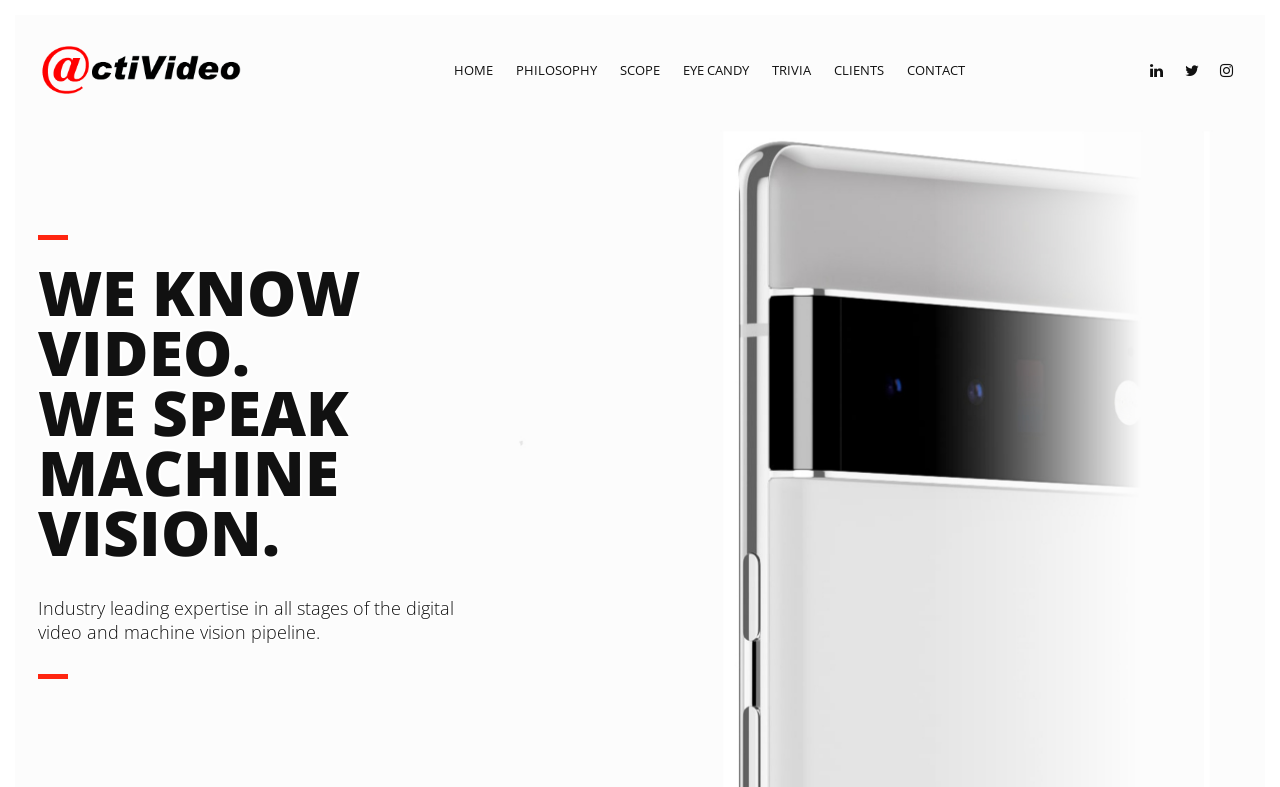Identify the bounding box coordinates for the element you need to click to achieve the following task: "view philosophy page". Provide the bounding box coordinates as four float numbers between 0 and 1, in the form [left, top, right, bottom].

[0.395, 0.044, 0.474, 0.135]